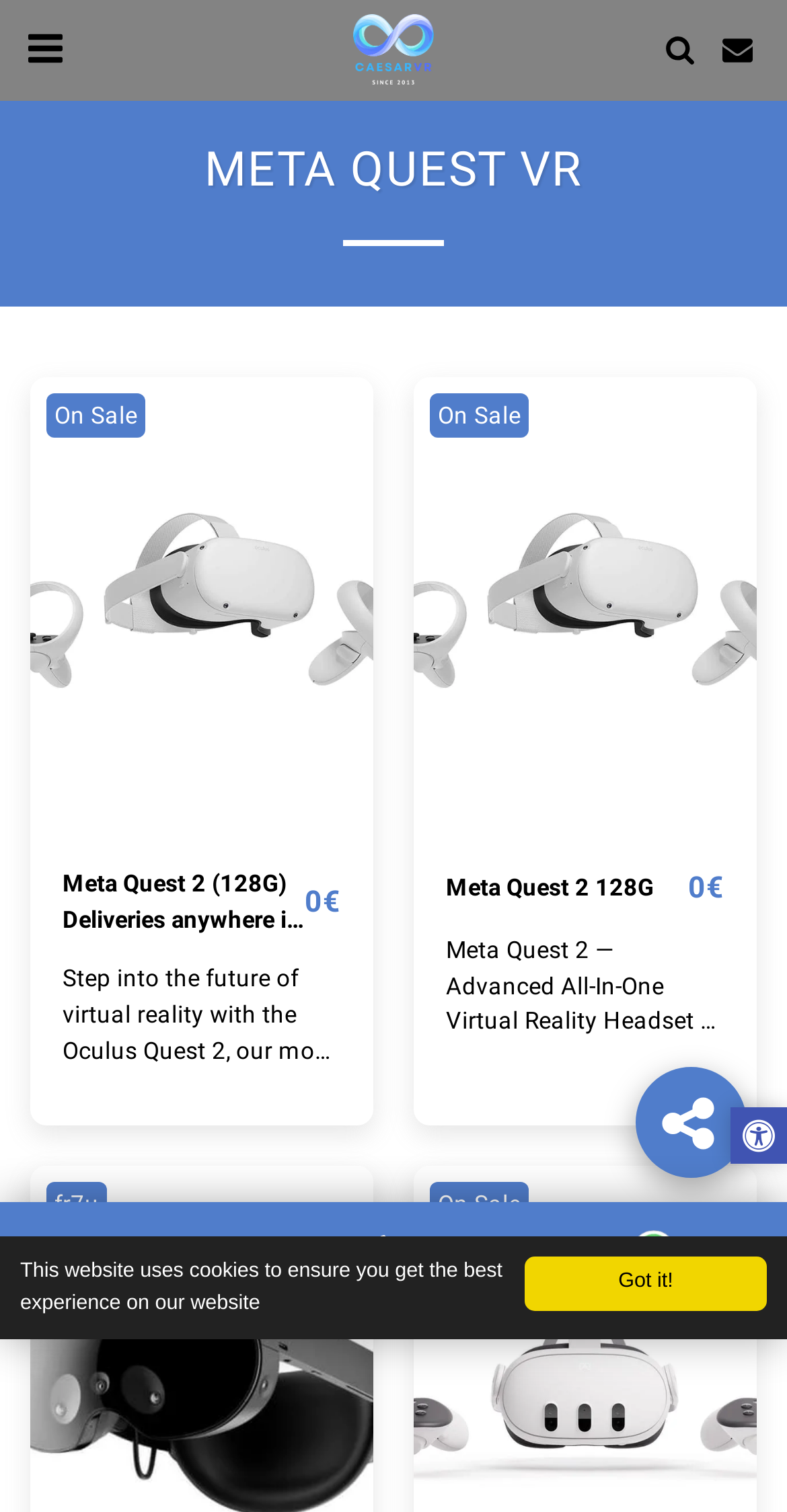Please find the bounding box coordinates (top-left x, top-left y, bottom-right x, bottom-right y) in the screenshot for the UI element described as follows: 0€

[0.874, 0.575, 0.921, 0.599]